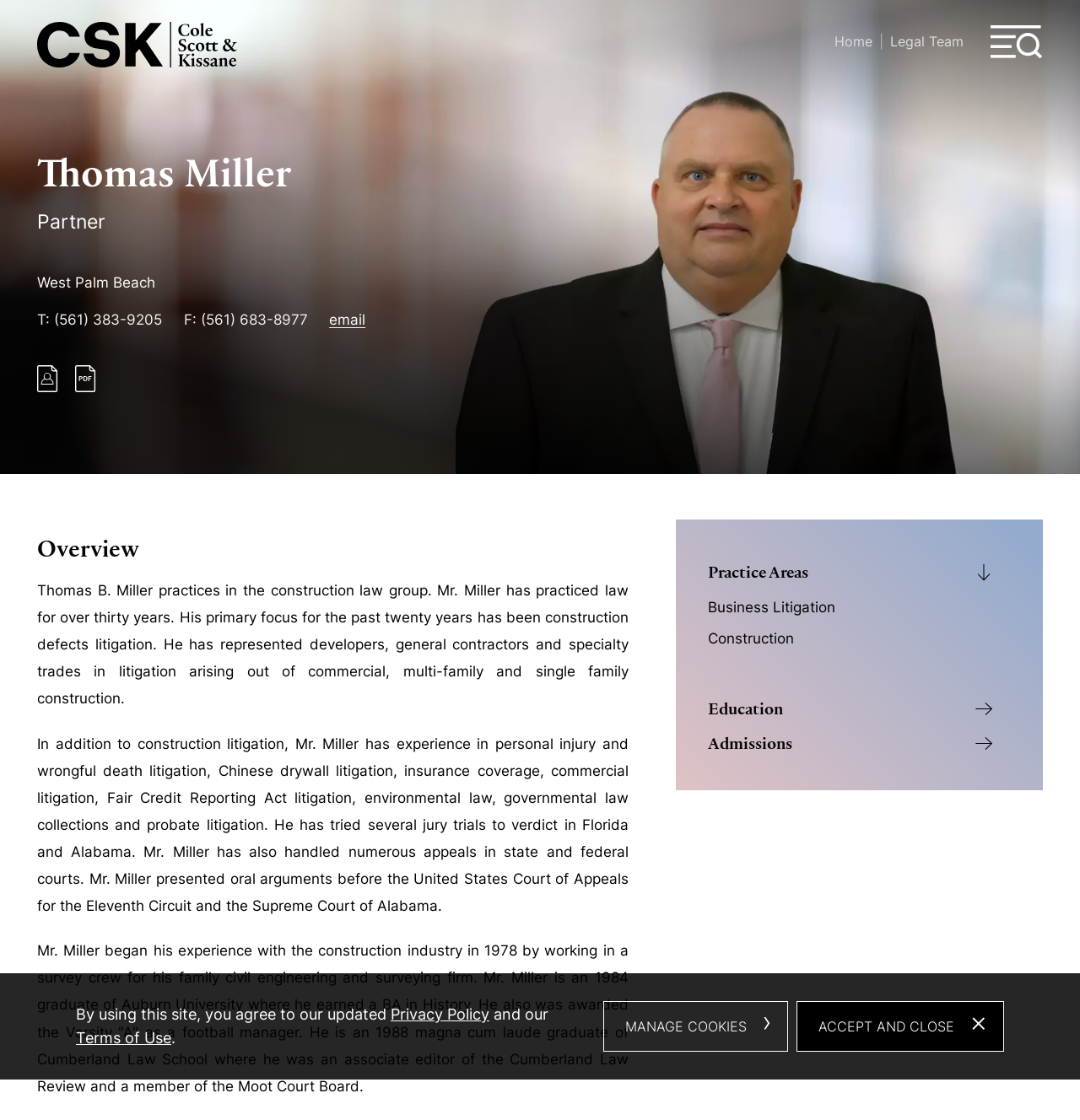Create a full and detailed caption for the entire webpage.

This webpage is about Thomas Miller, a partner at Cole, Scott & Kissane, P.A. law firm. At the top left corner, there is a logo of the law firm, which is an image with a link to the firm's website. Next to the logo, there is a link to the main content of the page.

On the top right corner, there is a menu button with an image of a menu icon. When clicked, it likely expands to show the main menu. Below the menu button, there are links to the home page, legal team, and other sections of the website.

The main content of the page is divided into sections. At the top, there is a large image of Thomas Miller, which spans the entire width of the page. Below the image, there is a heading with Thomas Miller's name, followed by his title, "Partner", and his contact information, including phone numbers, fax number, and email address.

The next section is an overview of Thomas Miller's practice, which includes a brief description of his experience and areas of expertise. This section is followed by a list of his practice areas, education, and admissions.

On the right side of the page, there is a section with links to download Thomas Miller's vCard and PDF profile. Below this section, there is a cookie policy dialog box with links to the privacy policy and terms of use.

Throughout the page, there are several buttons and links that allow users to navigate to different sections of the website or access additional information about Thomas Miller.